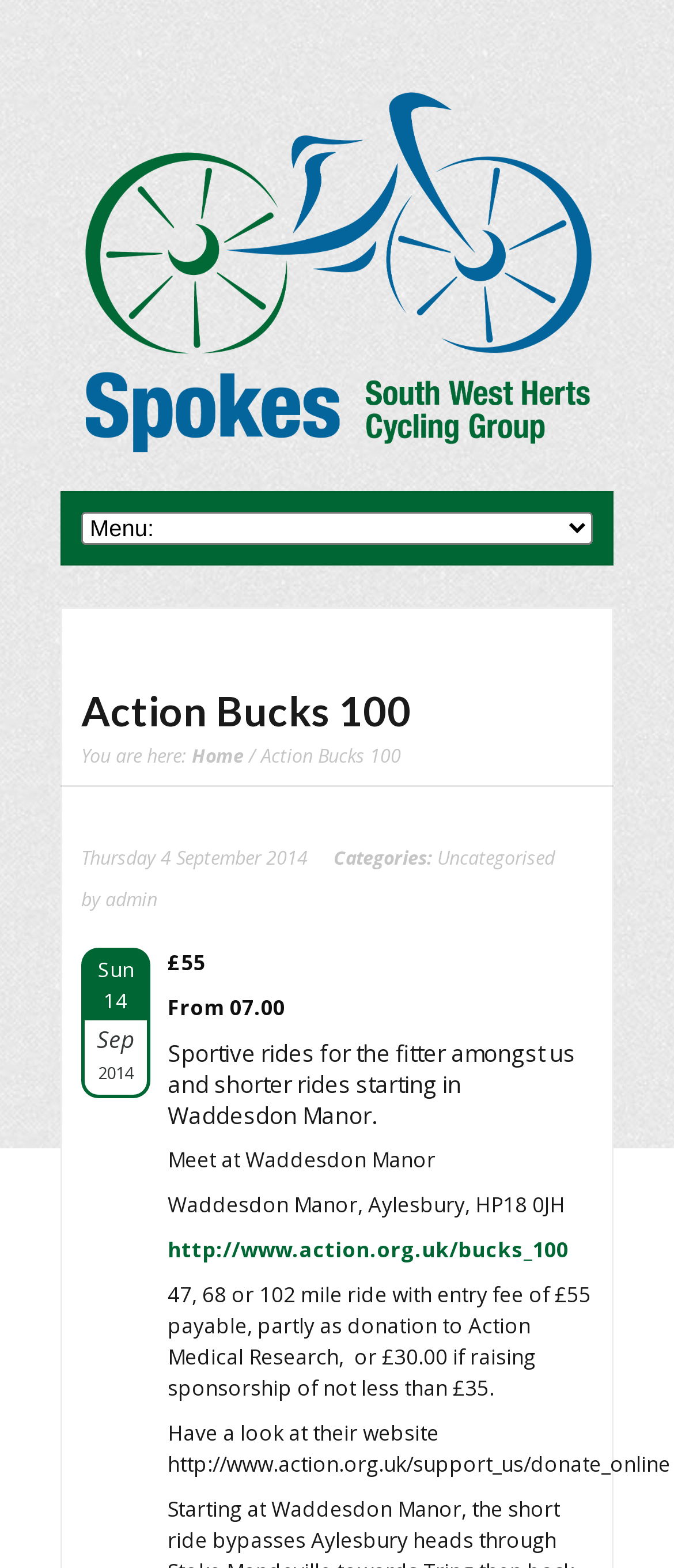Refer to the screenshot and answer the following question in detail:
What is the minimum sponsorship amount required?

I found the minimum sponsorship amount by looking at the text 'or £30.00 if raising sponsorship of not less than £35.' which is located below the text '£55'.